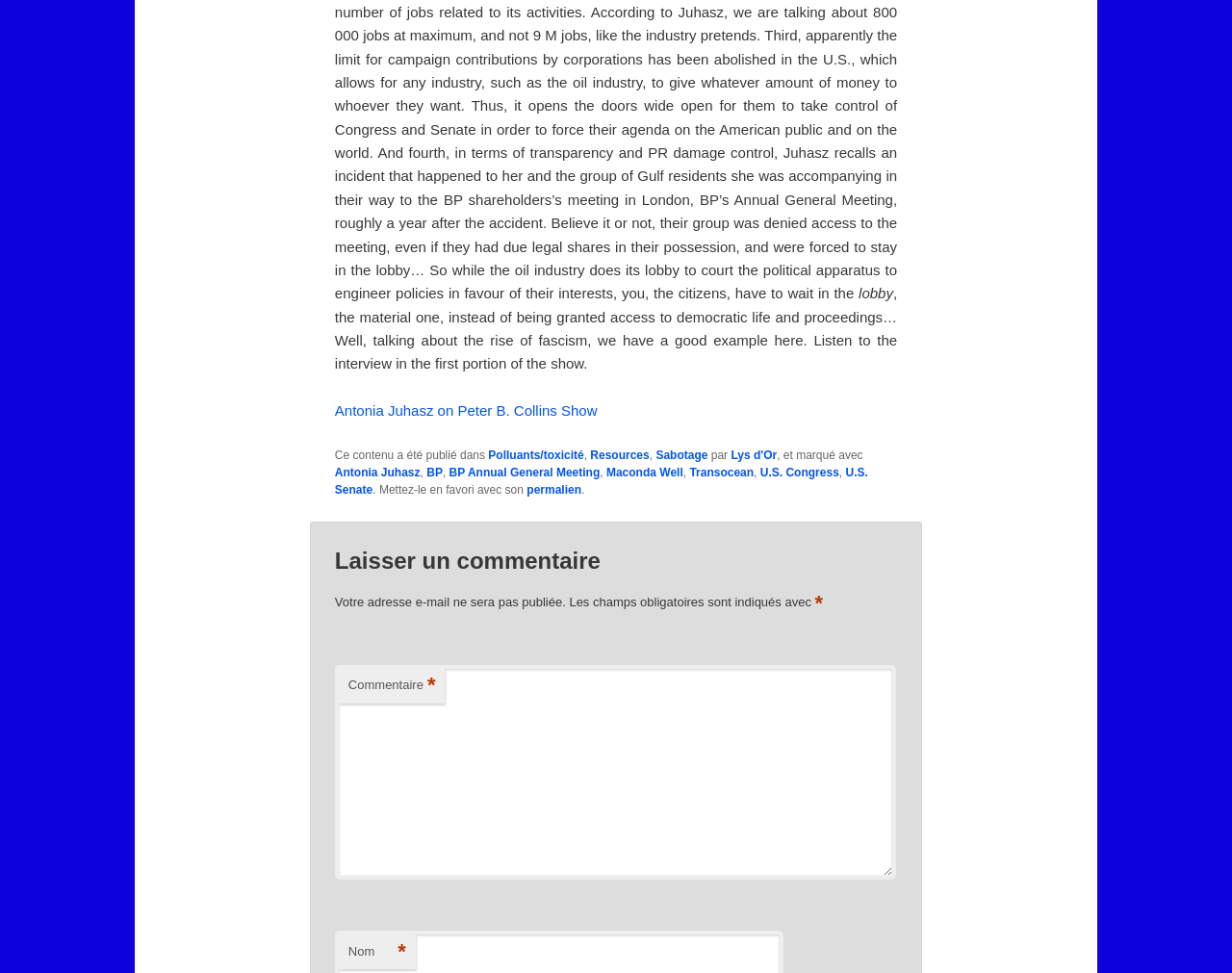Please identify the bounding box coordinates of the element's region that needs to be clicked to fulfill the following instruction: "Contact us to share Garbage Pail Kids information". The bounding box coordinates should consist of four float numbers between 0 and 1, i.e., [left, top, right, bottom].

None